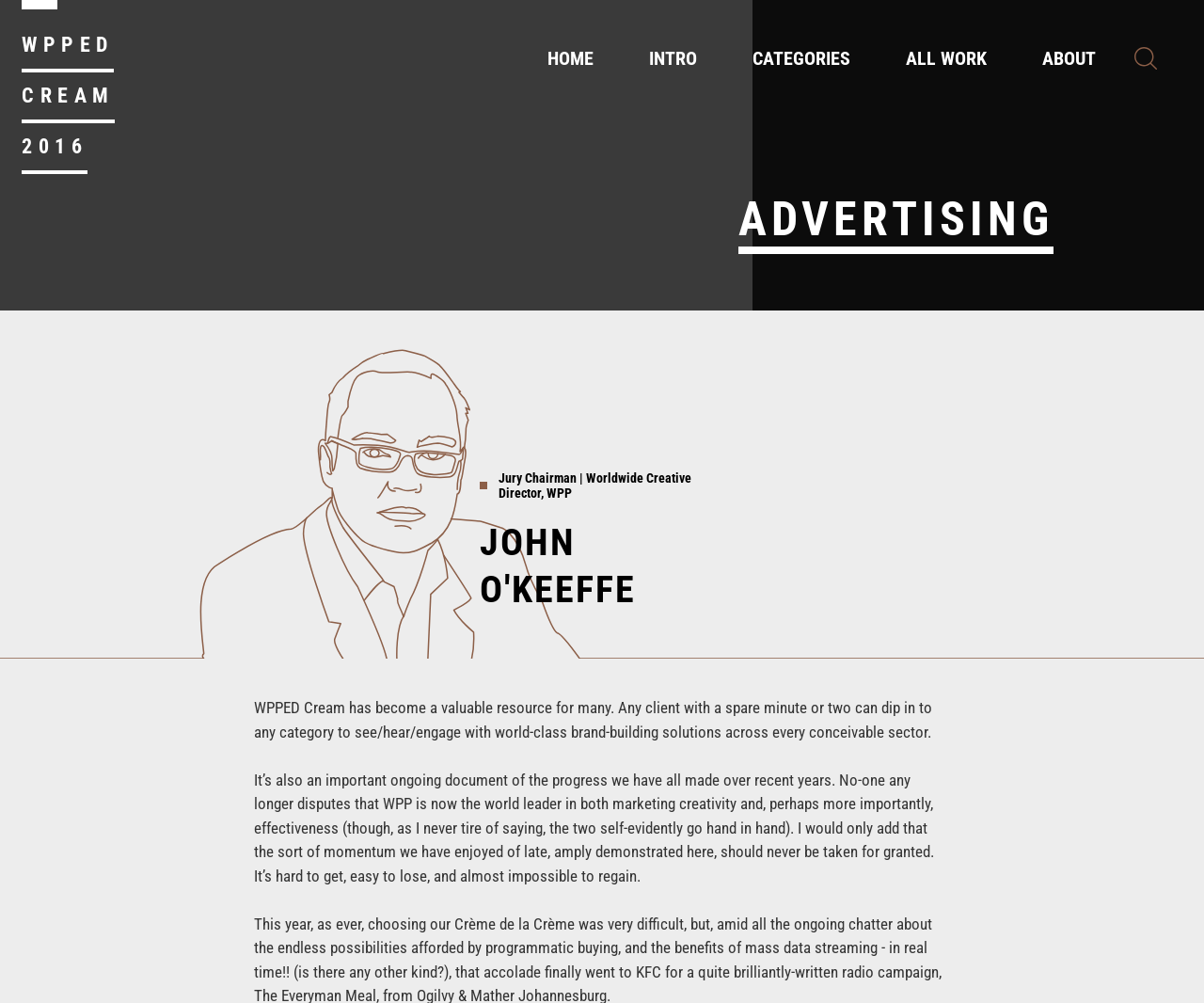Give a detailed account of the webpage, highlighting key information.

The webpage is about WPPED CREAM 2016, an award recognizing outstanding work in the advertising industry. At the top left of the page, there is a prominent link to "WPPED CREAM 2016". Below this, there is a navigation menu with links to "HOME", "INTRO", "CATEGORIES", "ALL WORK", and "ABOUT", aligned horizontally across the top of the page. To the right of the navigation menu, there is a search icon.

The main content of the page is divided into two sections. On the left, there is a heading "ADVERTISING" and a subheading "Jury Chairman | Worldwide Creative Director, WPP". Below this, there is a heading "JOHN O'KEEFFE", followed by a quote from John O'Keeffe, which spans across two paragraphs. The quote discusses the value of WPPED Cream as a resource for clients and a document of the company's progress in marketing creativity and effectiveness.

Overall, the page has a clean and simple layout, with a focus on the main content and a prominent navigation menu at the top.